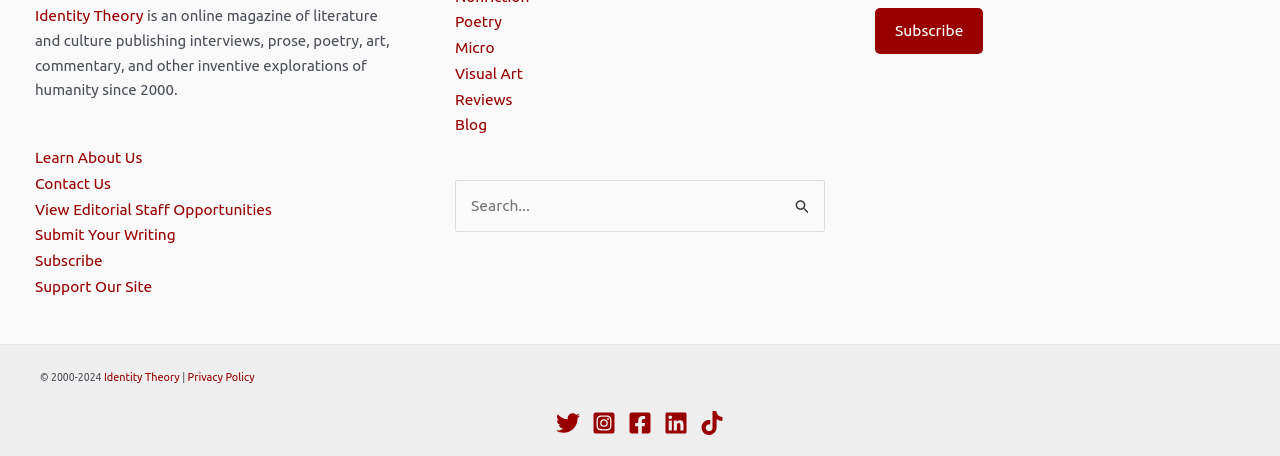Provide the bounding box coordinates for the area that should be clicked to complete the instruction: "Click on the 'Learn About Us' link".

[0.027, 0.316, 0.109, 0.353]